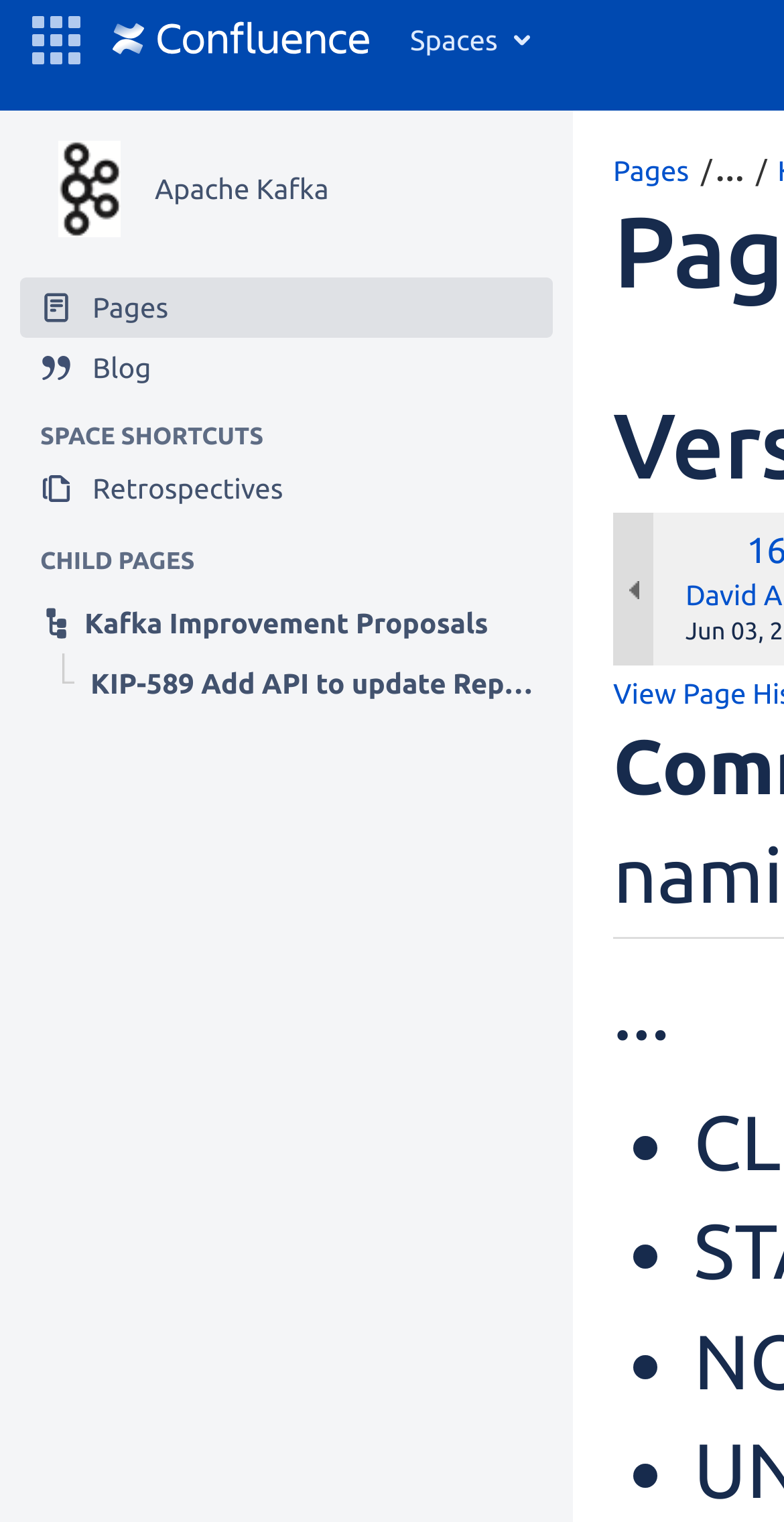Can you provide the bounding box coordinates for the element that should be clicked to implement the instruction: "View Apache Kafka page"?

[0.051, 0.092, 0.174, 0.155]